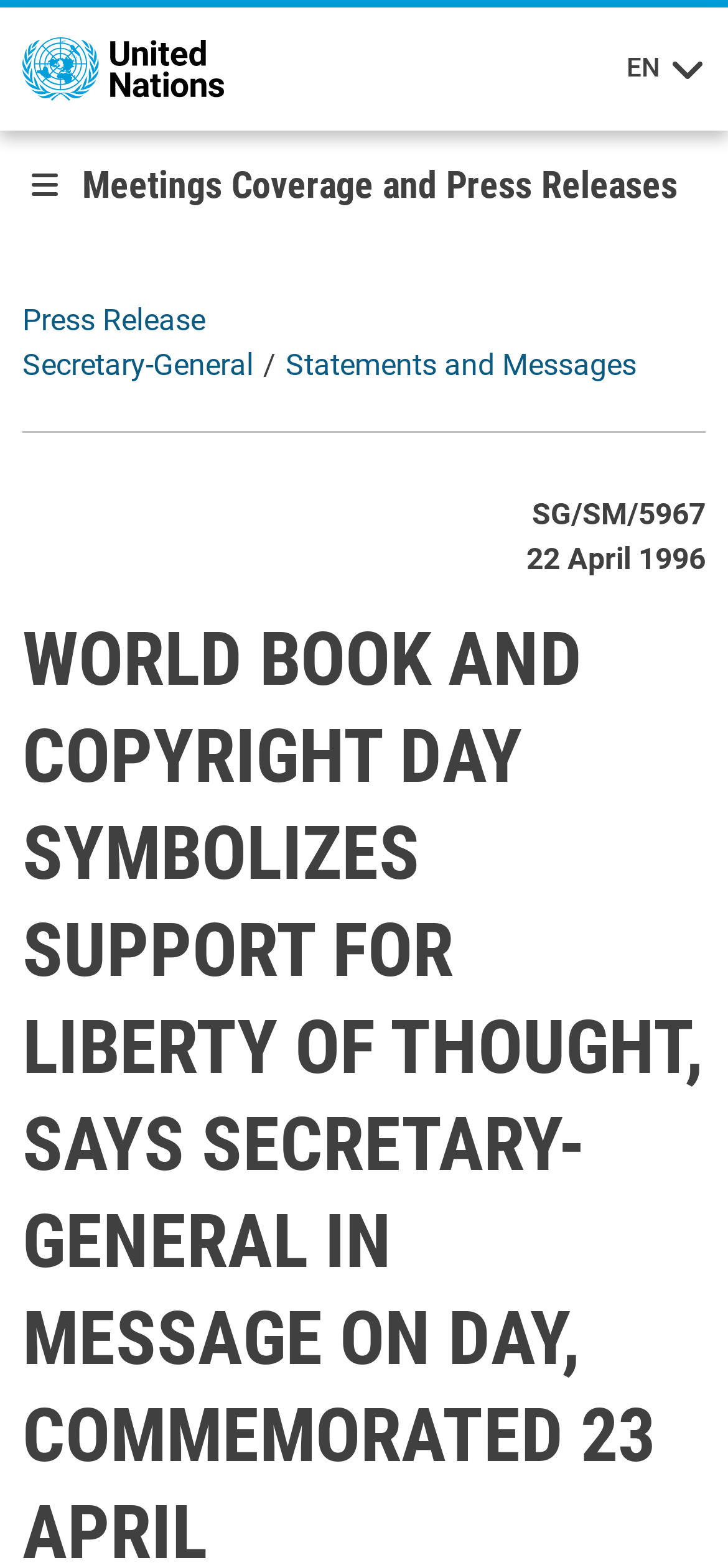What is the language of the webpage?
Give a comprehensive and detailed explanation for the question.

I found a button element with the text 'EN ' which is likely to be the language selection button. The presence of 'EN' suggests that the language of the webpage is English.